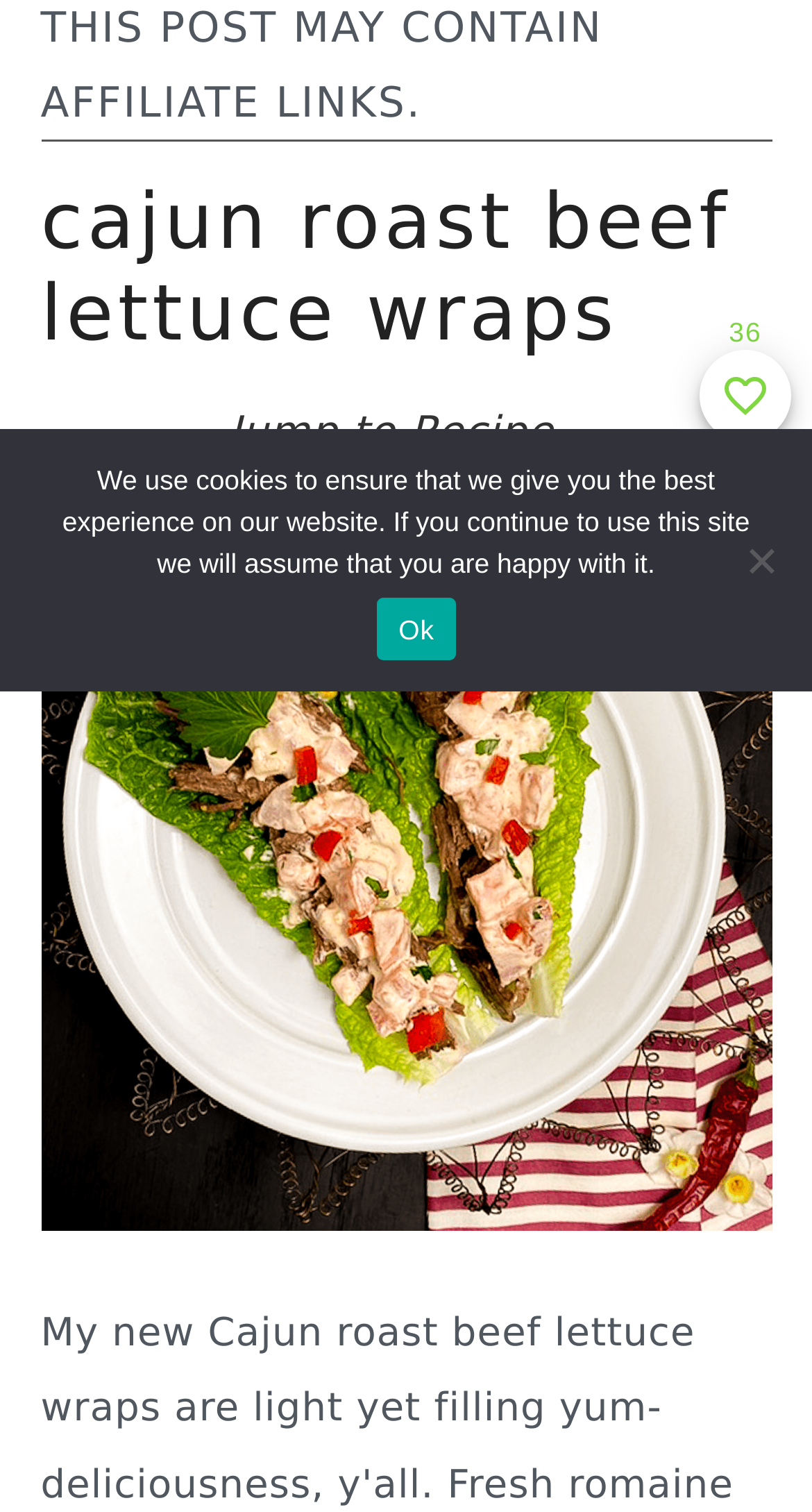Find the bounding box of the element with the following description: "Cockpit 177 released". The coordinates must be four float numbers between 0 and 1, formatted as [left, top, right, bottom].

None